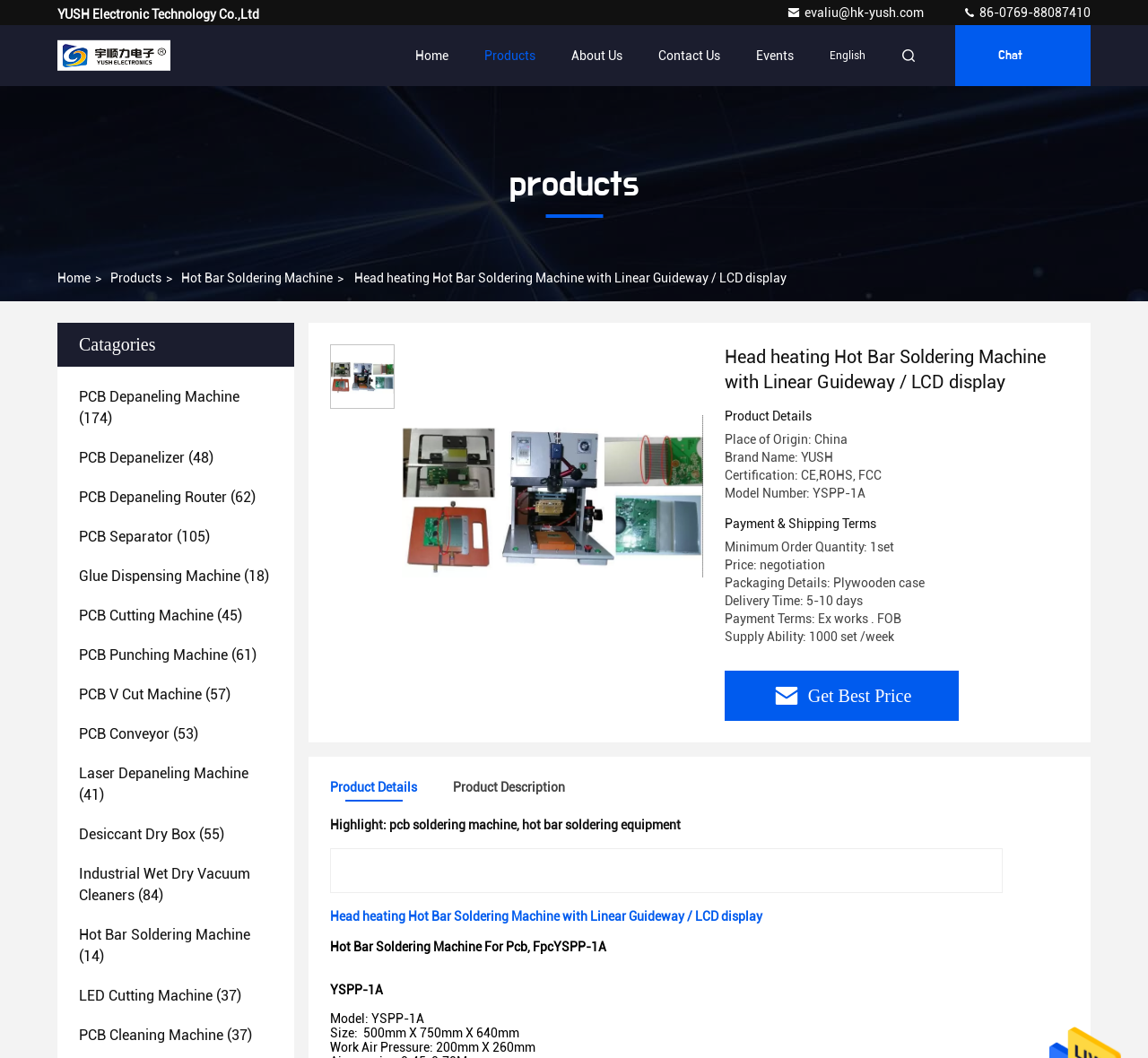Describe all visible elements and their arrangement on the webpage.

This webpage is about a product called "Head heating Hot Bar Soldering Machine with Linear Guideway / LCD display" from a company called YUSH Electronic Technology Co., Ltd. At the top of the page, there is a navigation menu with links to "Home", "Products", "About Us", "Contact Us", and "Events". Below the navigation menu, there is a banner image that spans the entire width of the page.

On the left side of the page, there is a sidebar with links to various product categories, including "PCB Depaneling Machine", "PCB Depanelizer", "PCB Depaneling Router", and more. Each category has a heading and a link to a specific product page.

In the main content area, there is a product description section that includes details such as the product name, place of origin, brand name, certification, model number, and payment and shipping terms. Below the product description, there is a section with additional information, including a heading "Highlight" and two subheadings "pcb soldering machine" and "hot bar soldering equipment".

Further down the page, there is a table with more product details, including a product image, product name, and model number. Below the table, there is a section with additional text, including a product description and specifications.

At the bottom of the page, there is a call-to-action button that says "Get Best Price". There are also links to "Product Details" and "Product Description" sections.